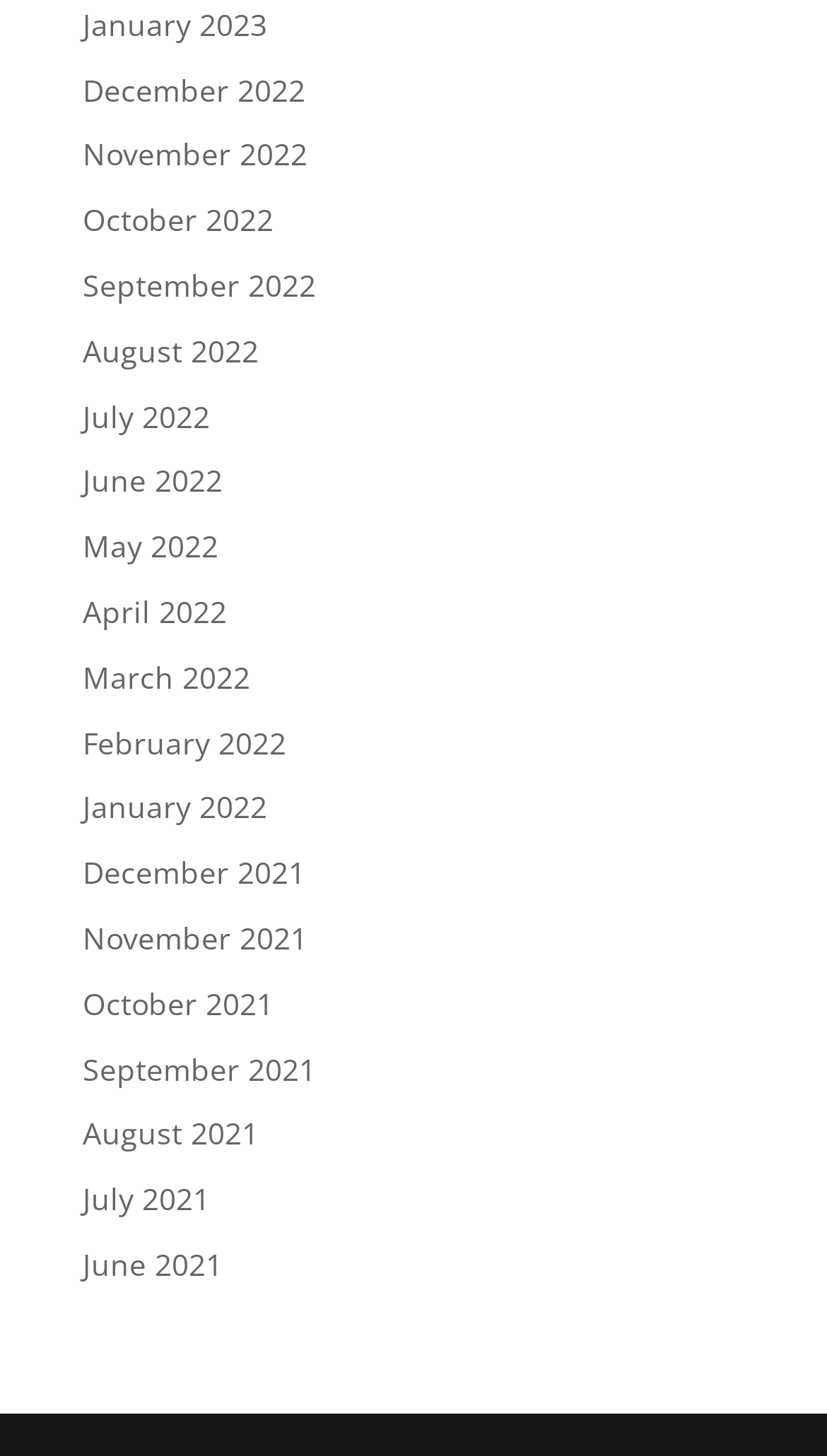What type of content is likely to be found on this webpage?
Please respond to the question with a detailed and informative answer.

Based on the list of months, I can infer that this webpage is likely to be an archive of content, with each month linking to a collection of articles or posts from that time period.